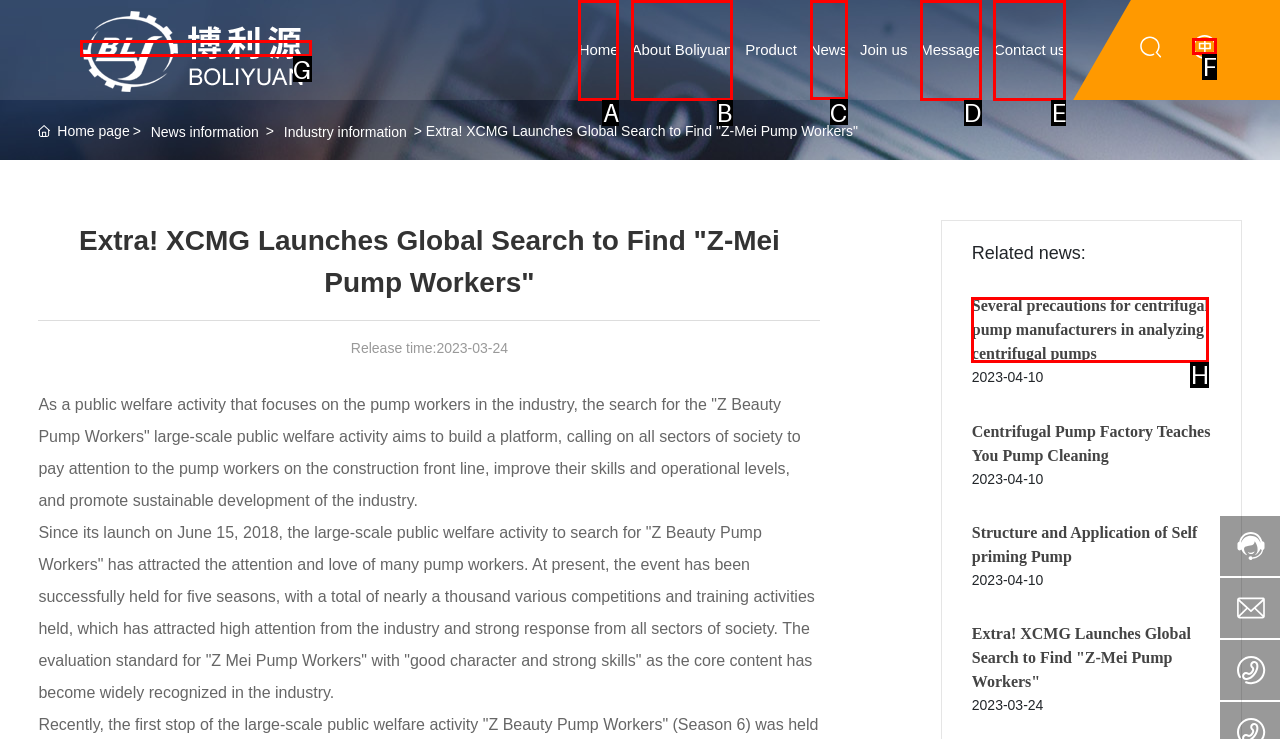Figure out which option to click to perform the following task: Click the 'News' link
Provide the letter of the correct option in your response.

C